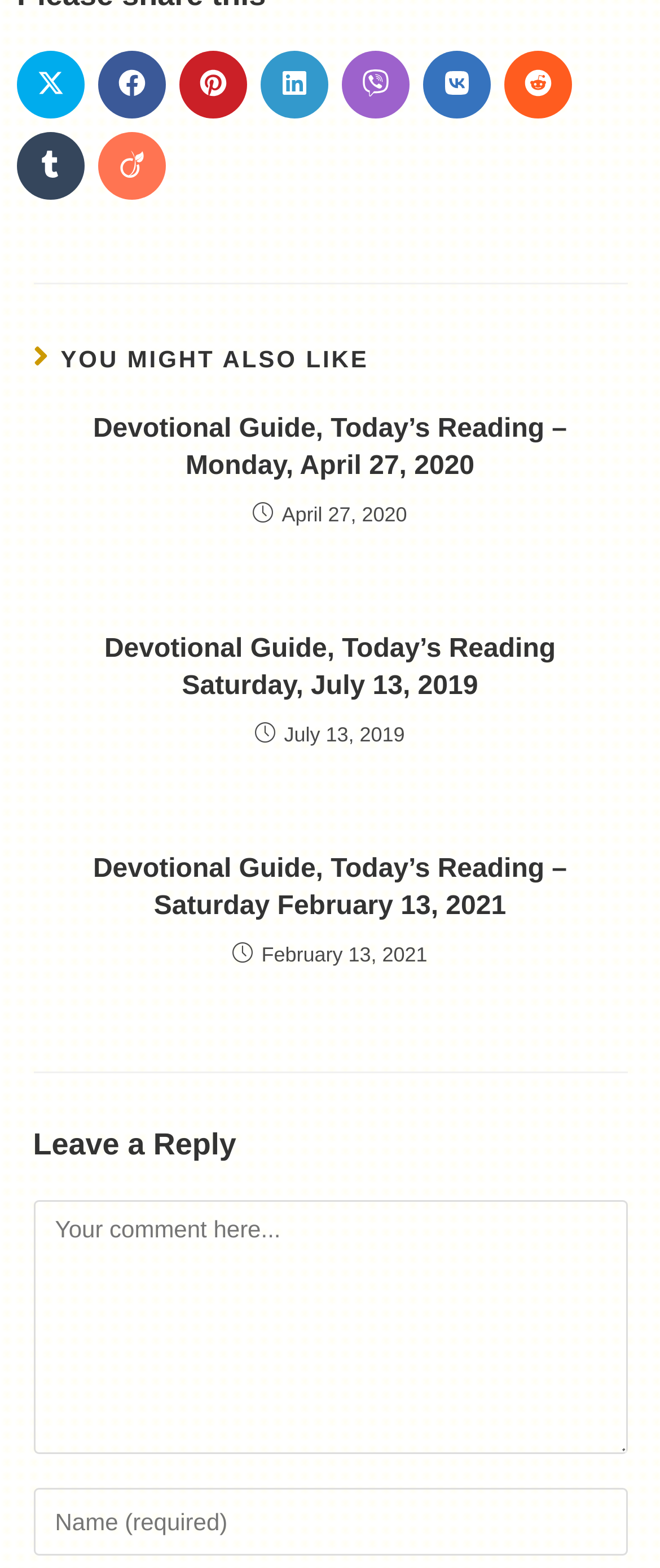Identify the bounding box coordinates of the section that should be clicked to achieve the task described: "Share on Facebook".

[0.149, 0.032, 0.251, 0.075]